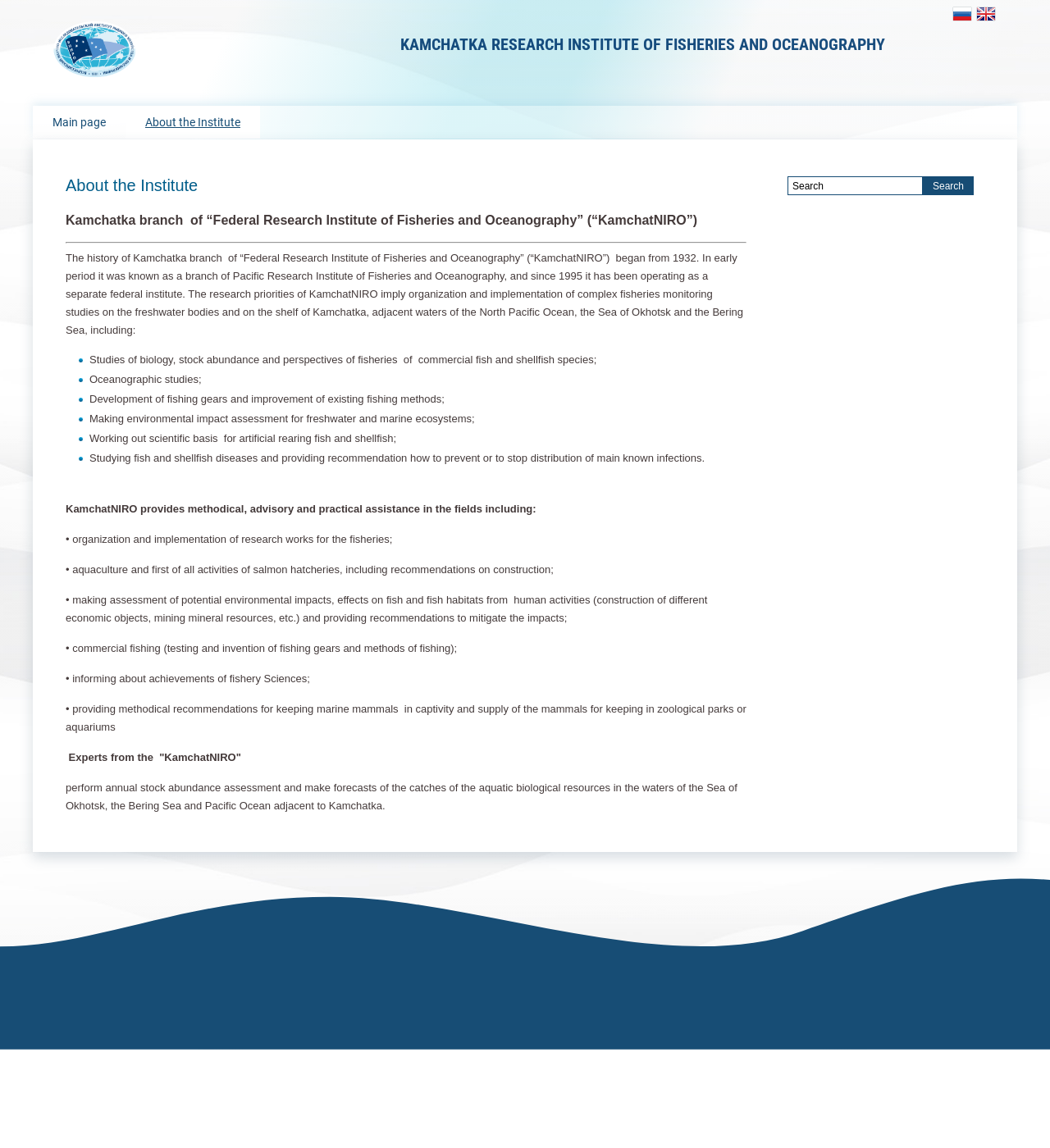Locate the bounding box coordinates of the region to be clicked to comply with the following instruction: "Search for something". The coordinates must be four float numbers between 0 and 1, in the form [left, top, right, bottom].

[0.879, 0.154, 0.927, 0.17]